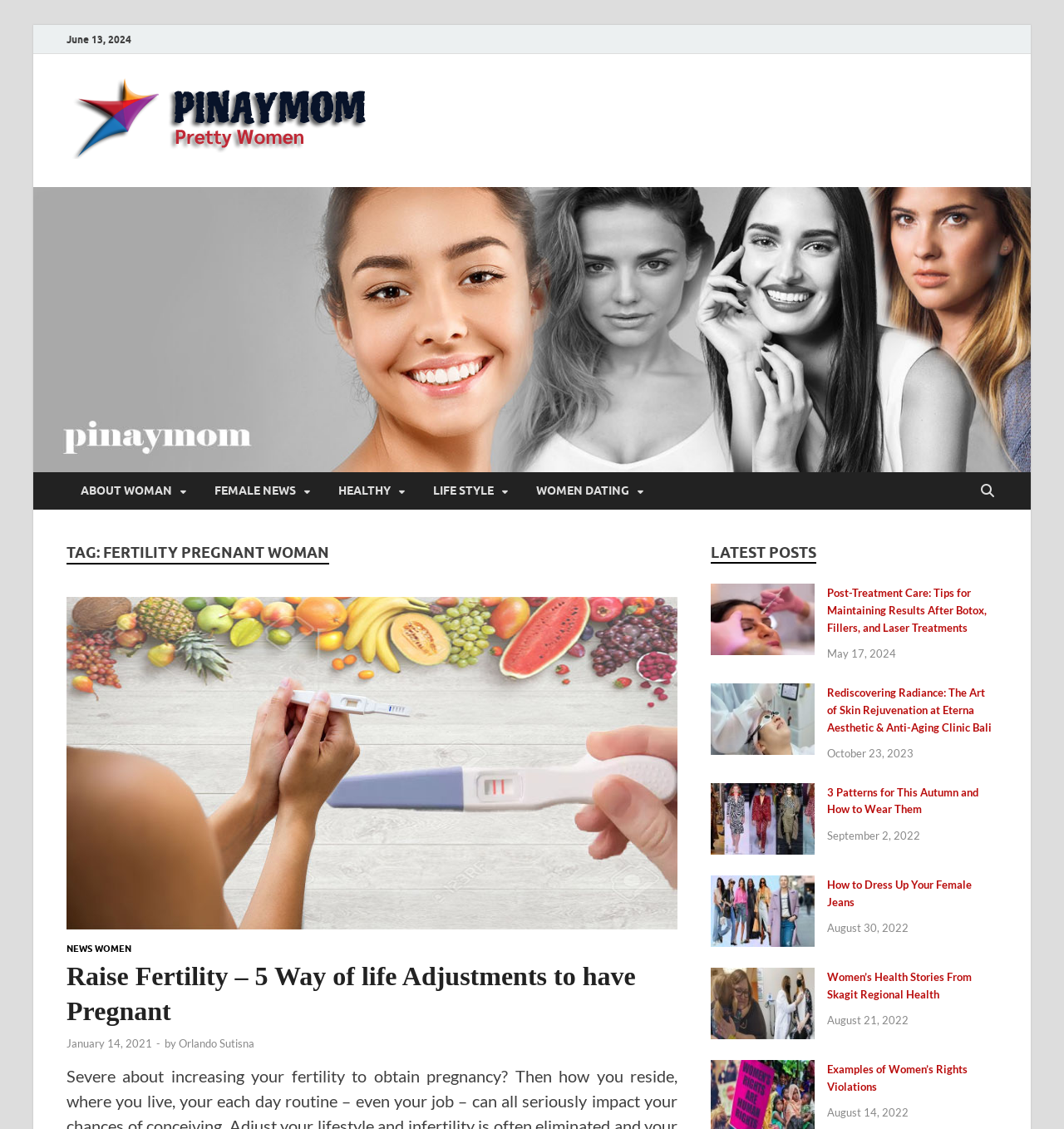Locate the heading on the webpage and return its text.

TAG: FERTILITY PREGNANT WOMAN